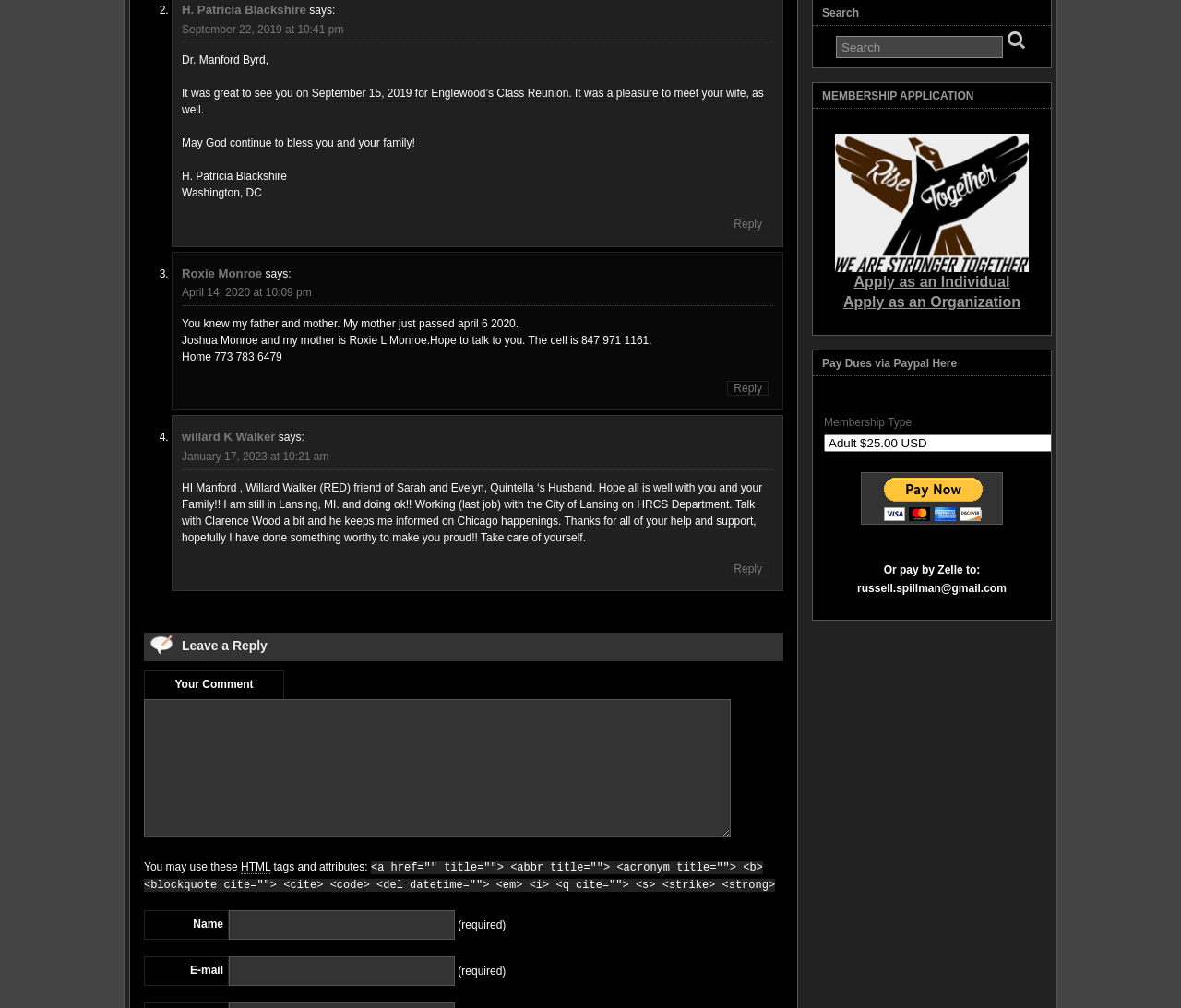Please provide the bounding box coordinates for the element that needs to be clicked to perform the following instruction: "Leave a comment". The coordinates should be given as four float numbers between 0 and 1, i.e., [left, top, right, bottom].

[0.122, 0.693, 0.619, 0.83]